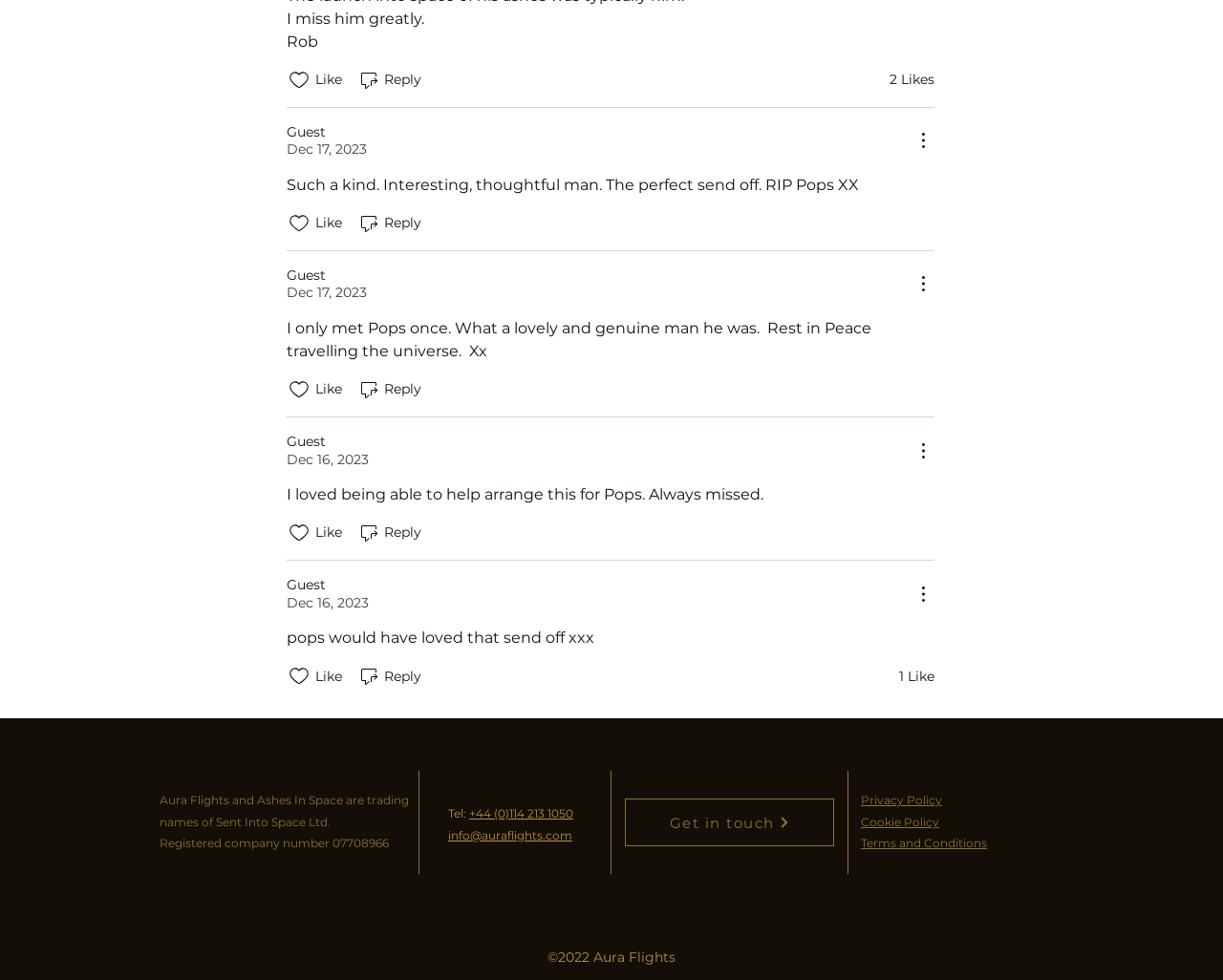Identify the bounding box coordinates of the region that needs to be clicked to carry out this instruction: "Click the 'Get in touch' link". Provide these coordinates as four float numbers ranging from 0 to 1, i.e., [left, top, right, bottom].

[0.511, 0.815, 0.682, 0.864]